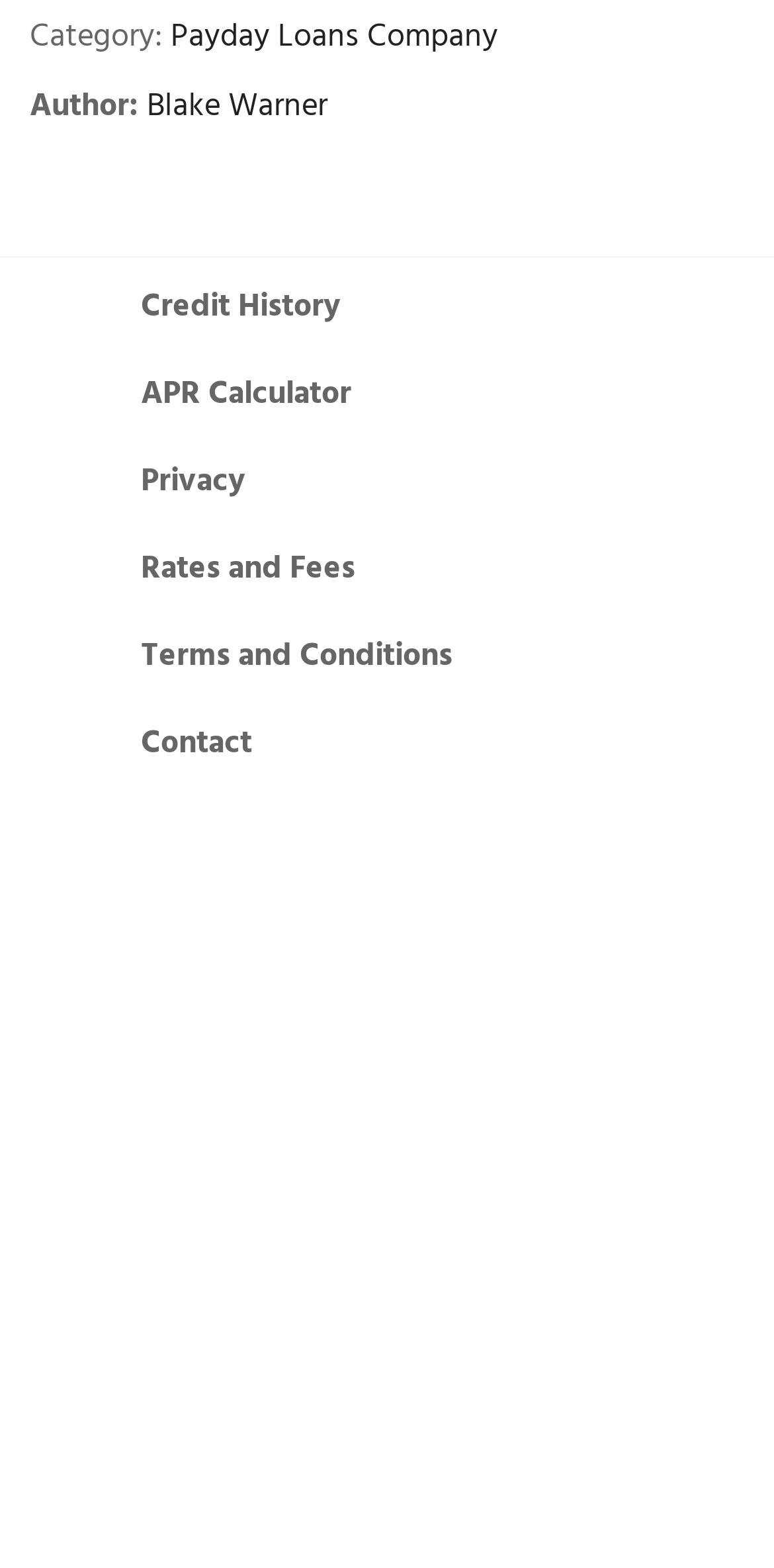Identify the bounding box for the described UI element. Provide the coordinates in (top-left x, top-left y, bottom-right x, bottom-right y) format with values ranging from 0 to 1: Privacy

[0.144, 0.285, 0.356, 0.33]